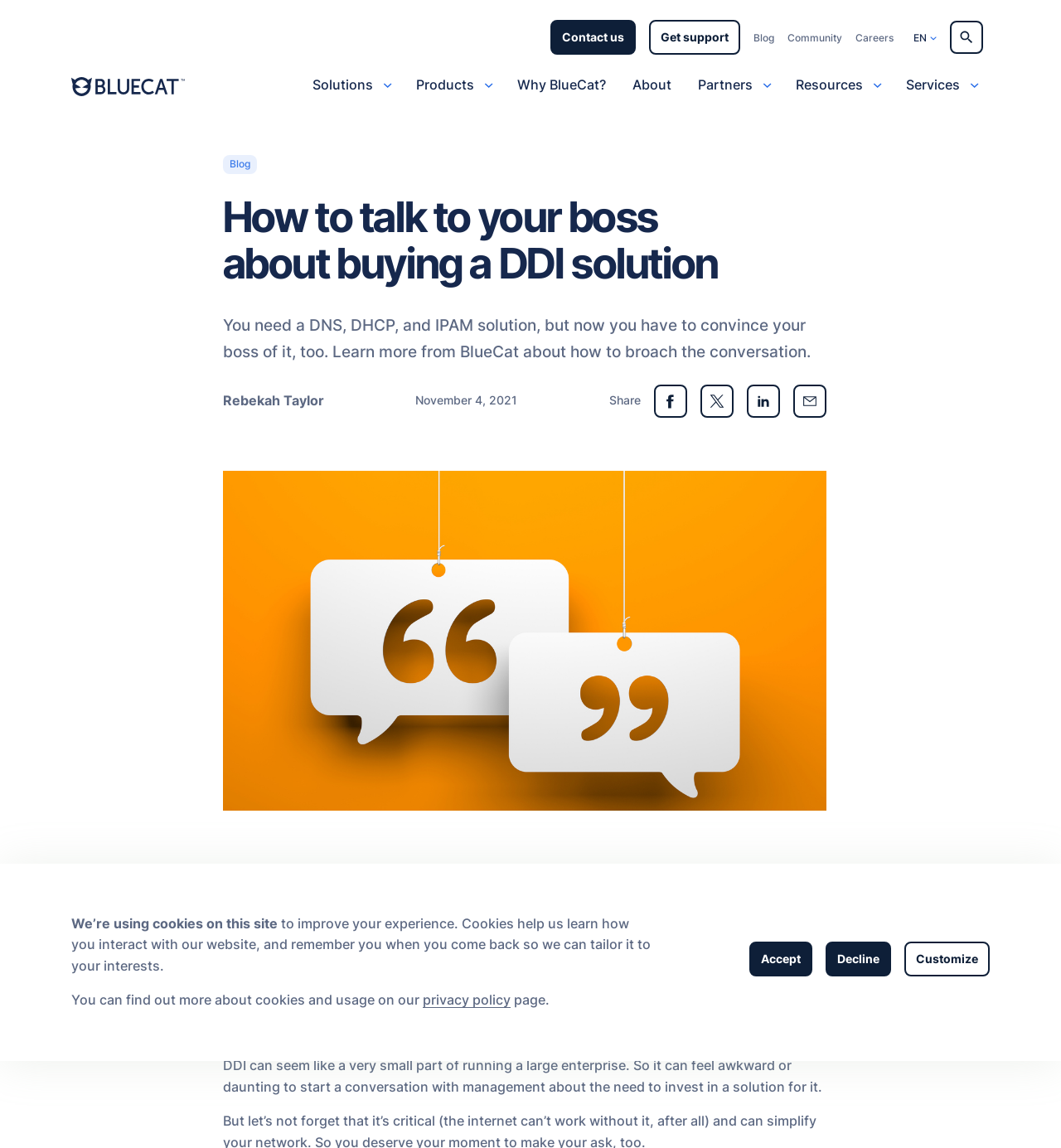Identify the bounding box coordinates for the UI element described by the following text: "View all solutions". Provide the coordinates as four float numbers between 0 and 1, in the format [left, top, right, bottom].

[0.133, 0.249, 0.255, 0.279]